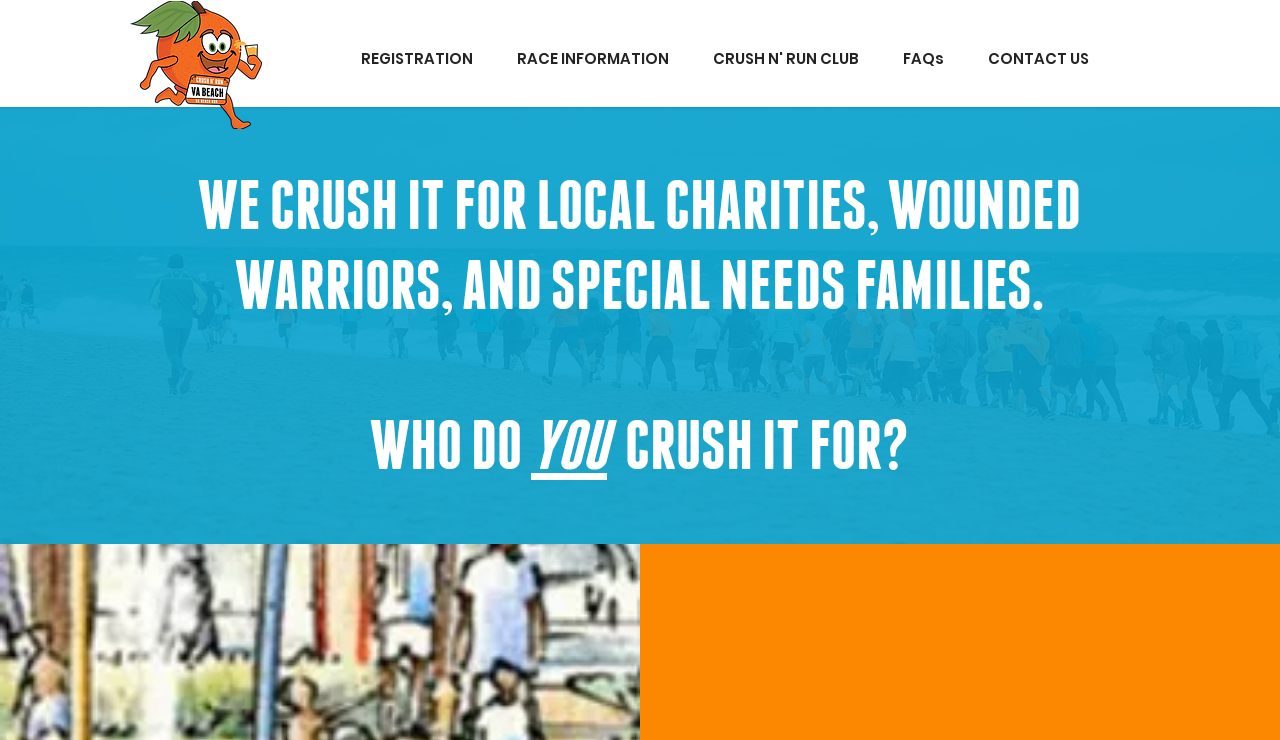Respond to the following question using a concise word or phrase: 
What is the call-to-action on the page?

Who do you crush it for?